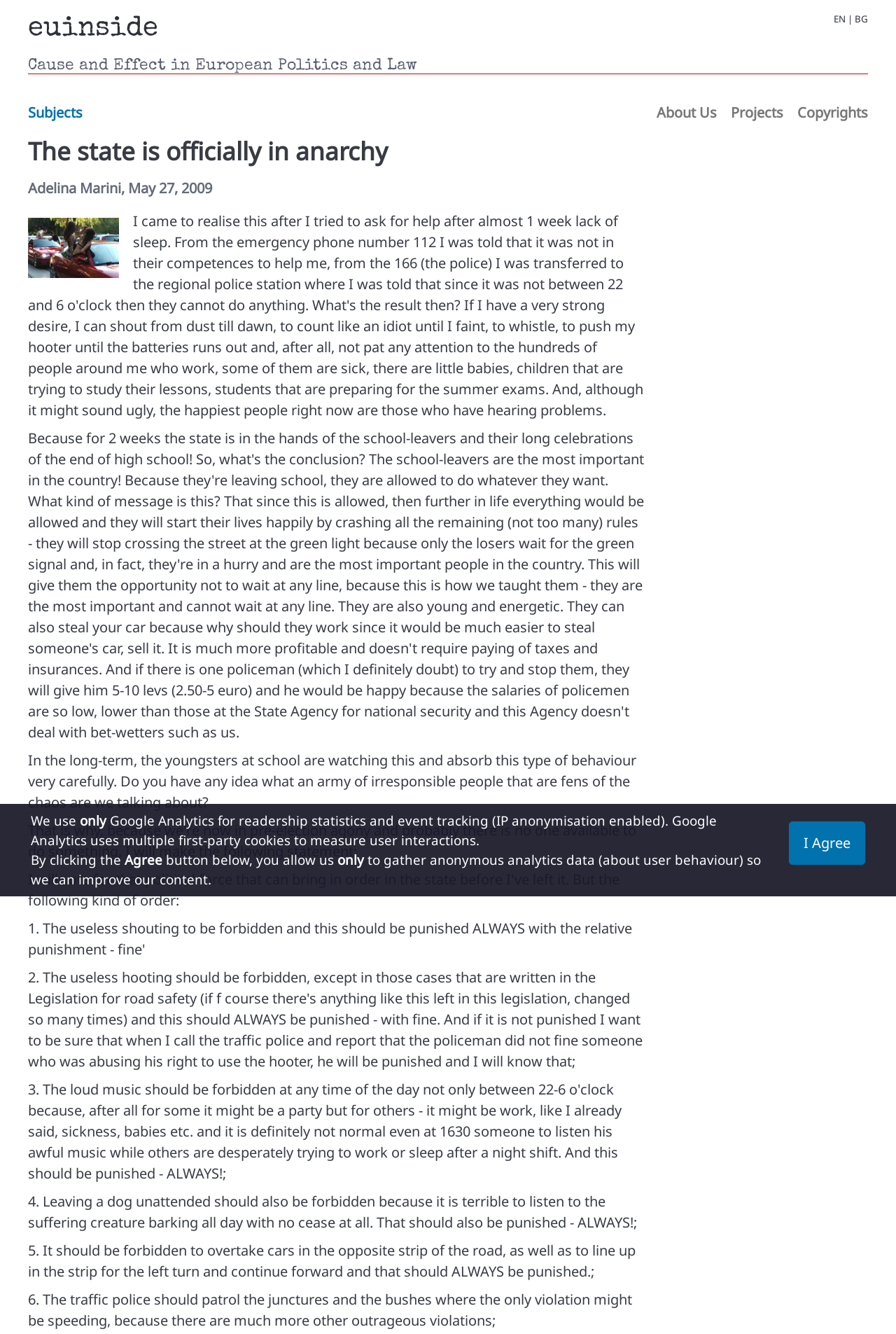What is the author's name?
Please provide a comprehensive answer based on the details in the screenshot.

The author's name can be found in the third heading on the webpage, which says 'Adelina Marini, May 27, 2009'. This suggests that the author of the article is Adelina Marini, and the article was published on May 27, 2009.